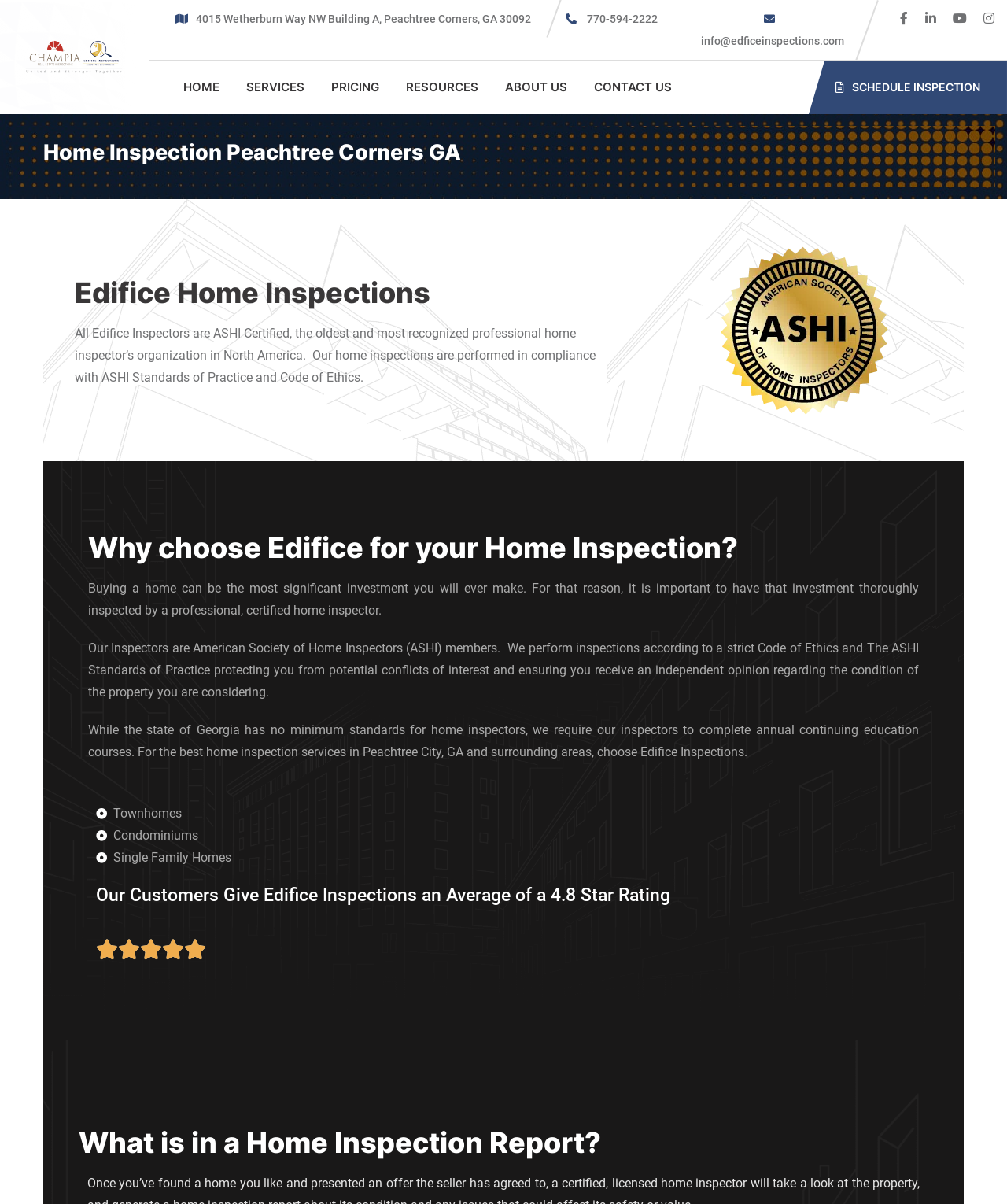Determine the bounding box coordinates of the clickable region to carry out the instruction: "Call the phone number".

[0.583, 0.01, 0.653, 0.021]